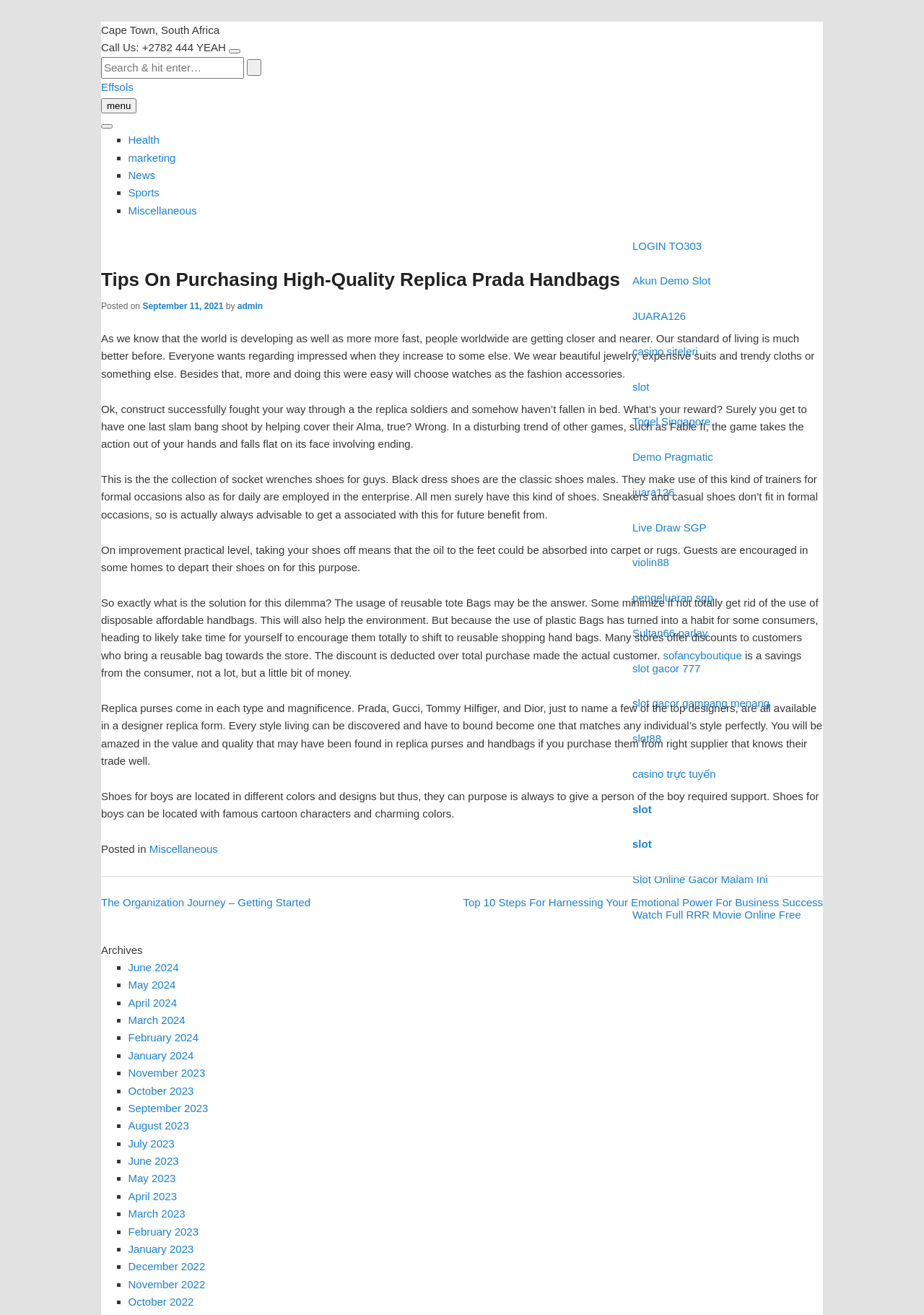Look at the image and write a detailed answer to the question: 
What is the location mentioned at the top of the webpage?

The location is mentioned at the top of the webpage, specifically in the static text element with bounding box coordinates [0.109, 0.018, 0.237, 0.027]. It is written as 'Cape Town, South Africa'.